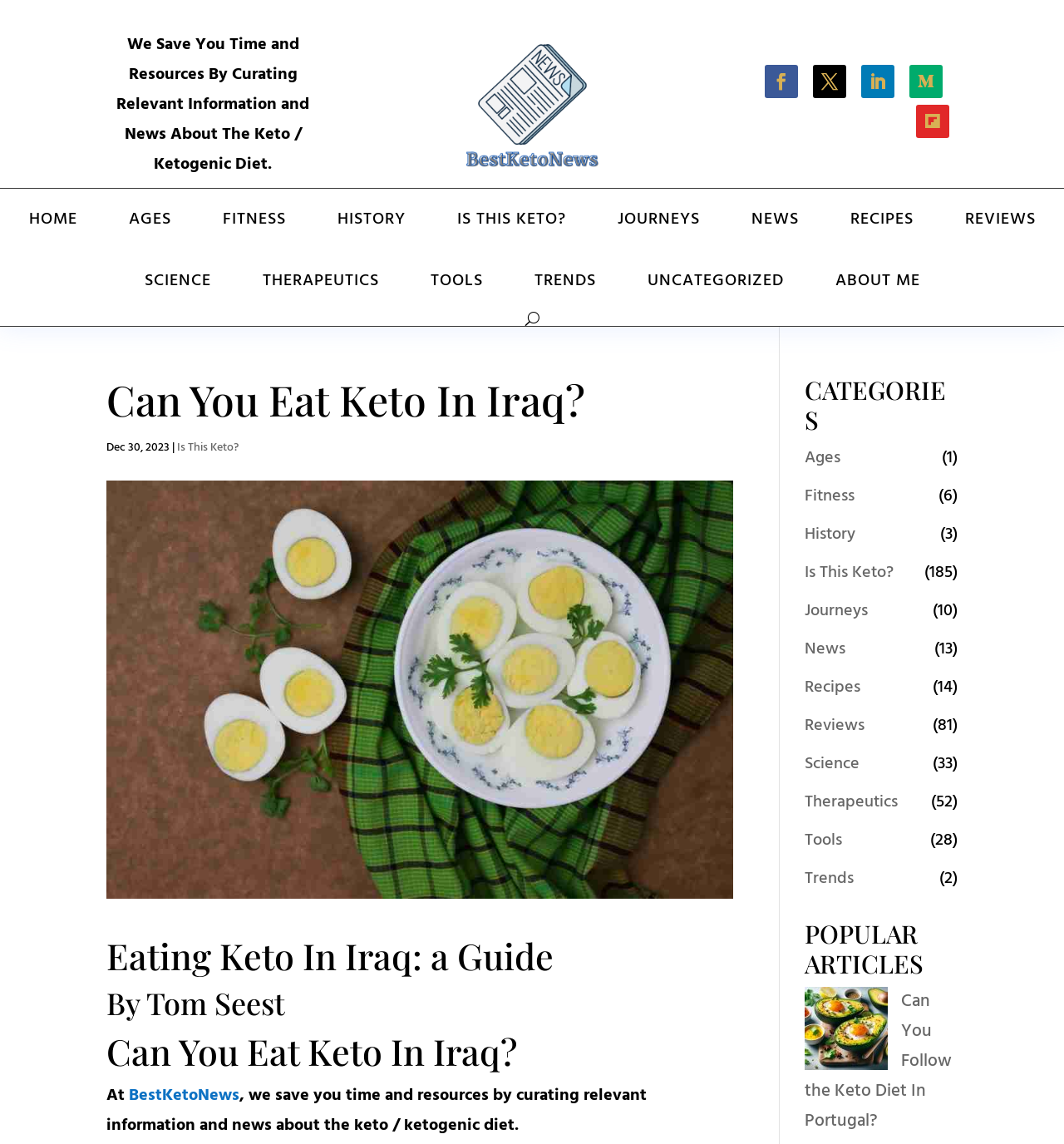Please find the bounding box coordinates of the section that needs to be clicked to achieve this instruction: "Click on the HOME link".

[0.011, 0.165, 0.088, 0.218]